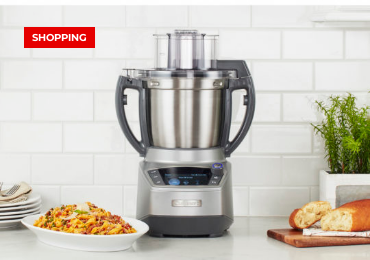What is the purpose of the red label in the top left corner?
Please respond to the question with as much detail as possible.

The caption notes that the bold red label at the top left corner reads 'SHOPPING', implying that the image is being used in a promotional or shopping context, likely to draw attention to the food processor as a product for sale or to highlight its features and benefits for potential buyers.